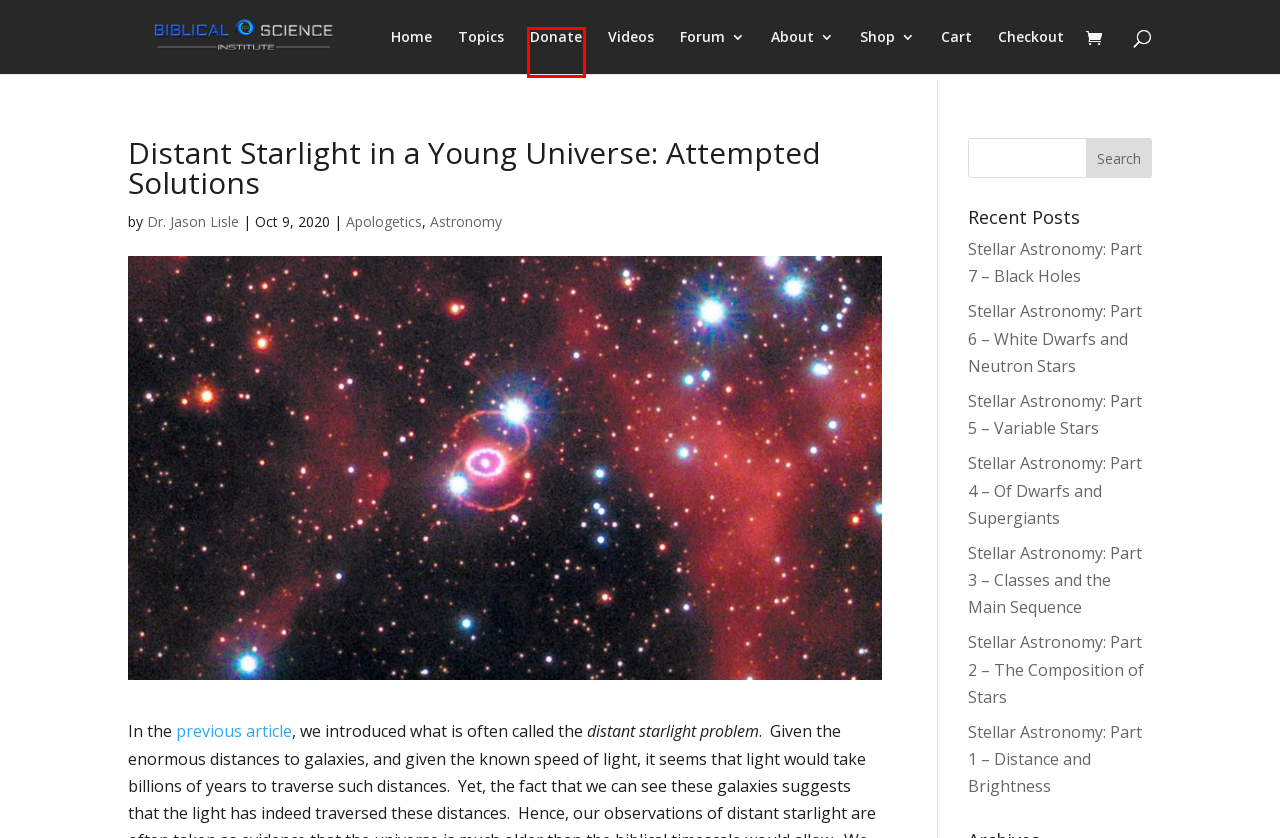You are given a screenshot of a webpage with a red bounding box around an element. Choose the most fitting webpage description for the page that appears after clicking the element within the red bounding box. Here are the candidates:
A. All-Topics | Biblical Science Institute
B. Stellar Astronomy: Part 7 – Black Holes | Biblical Science Institute
C. Dr. Jason Lisle | Biblical Science Institute
D. Membership Levels | Biblical Science Institute
E. Stellar Astronomy: Part 4 – Of Dwarfs and Supergiants | Biblical Science Institute
F. Stellar Astronomy: Part 5 – Variable Stars | Biblical Science Institute
G. Shop | Biblical Science Institute
H. Apologetics | Biblical Science Institute

D